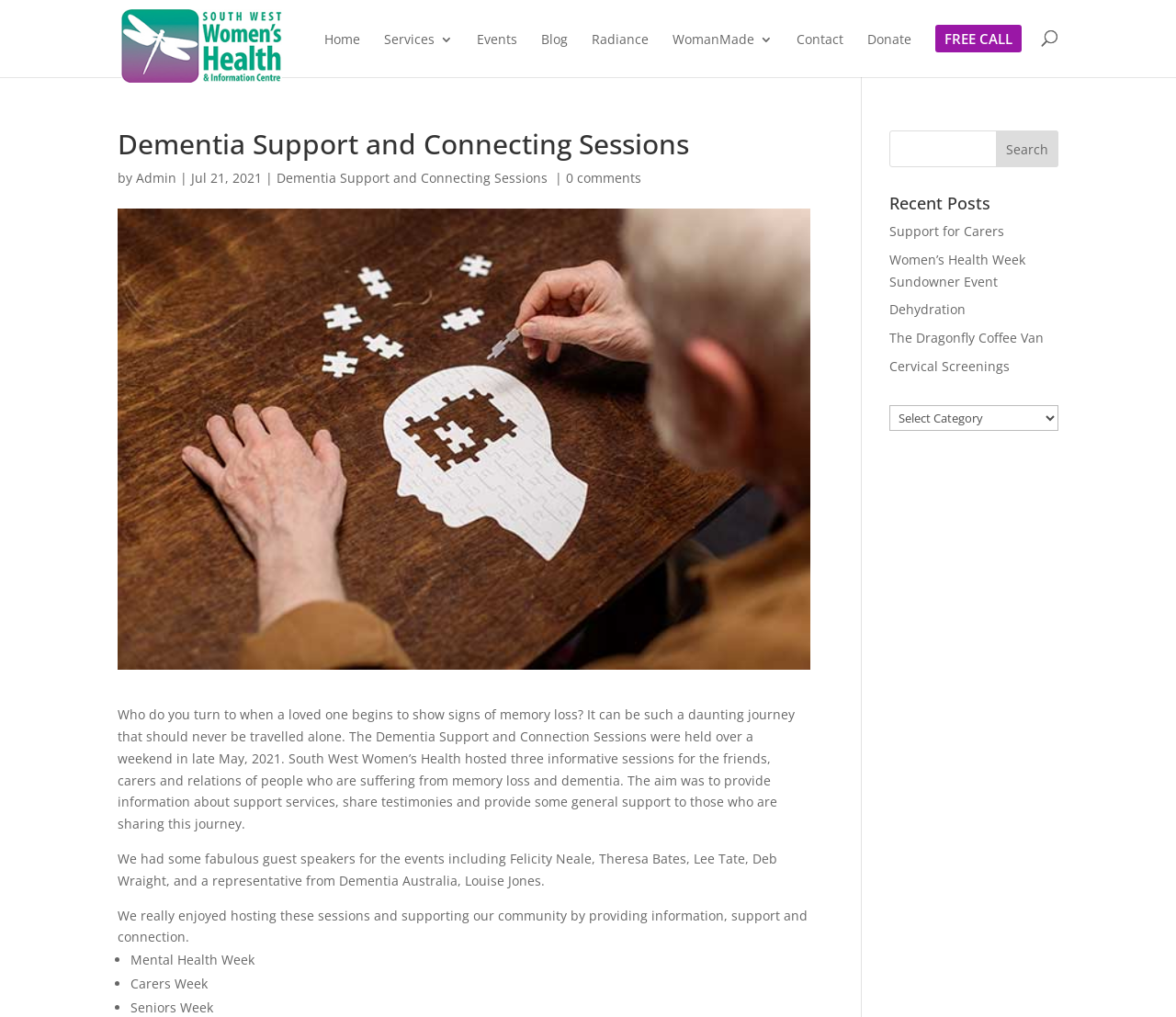Based on the element description: "FREE CALL", identify the UI element and provide its bounding box coordinates. Use four float numbers between 0 and 1, [left, top, right, bottom].

[0.802, 0.024, 0.862, 0.076]